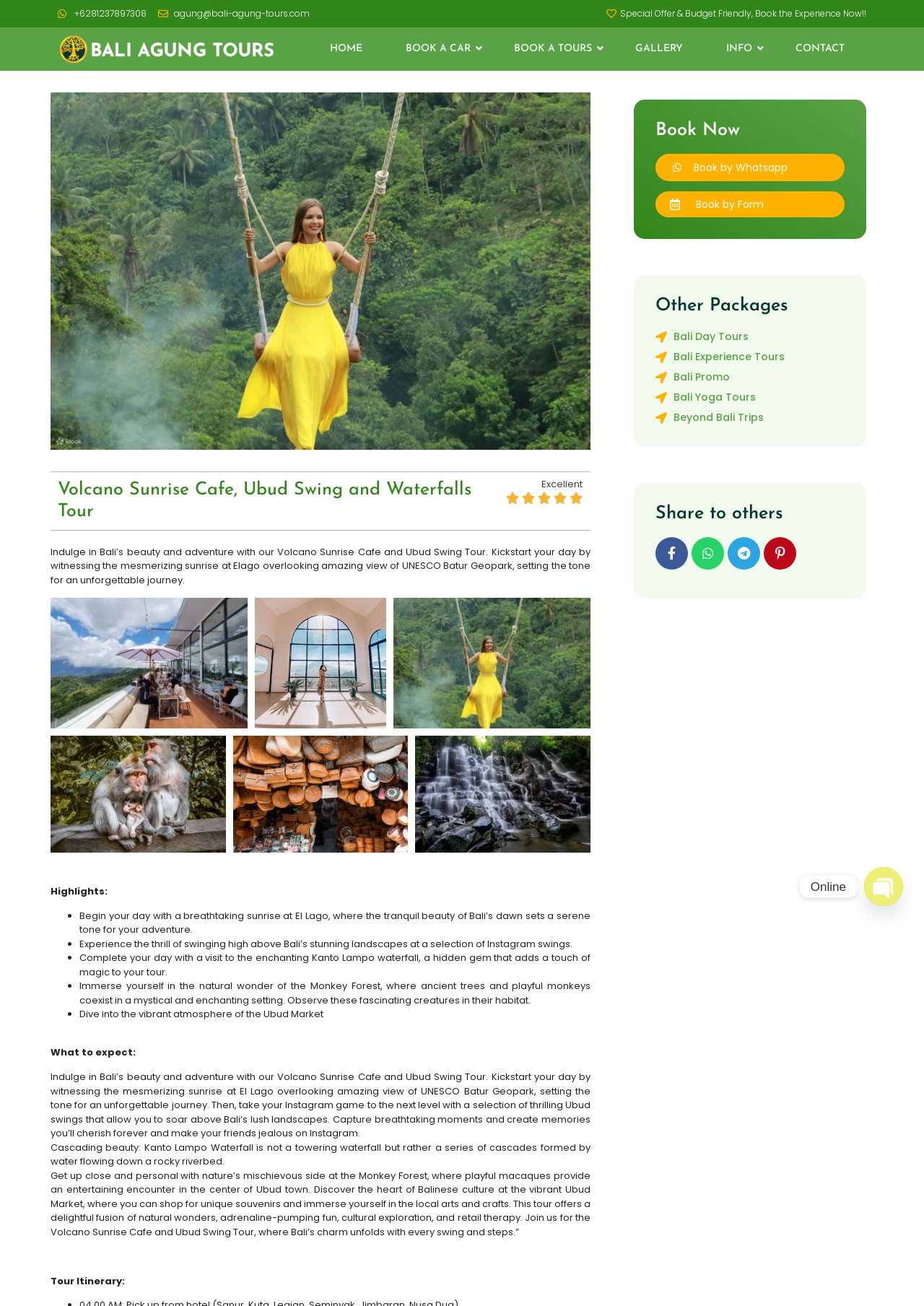What is the first activity in the tour?
Refer to the screenshot and deliver a thorough answer to the question presented.

According to the webpage, the tour begins with 'witnessing the mesmerizing sunrise at El Lago overlooking amazing view of UNESCO Batur Geopark', setting the tone for the rest of the adventure.